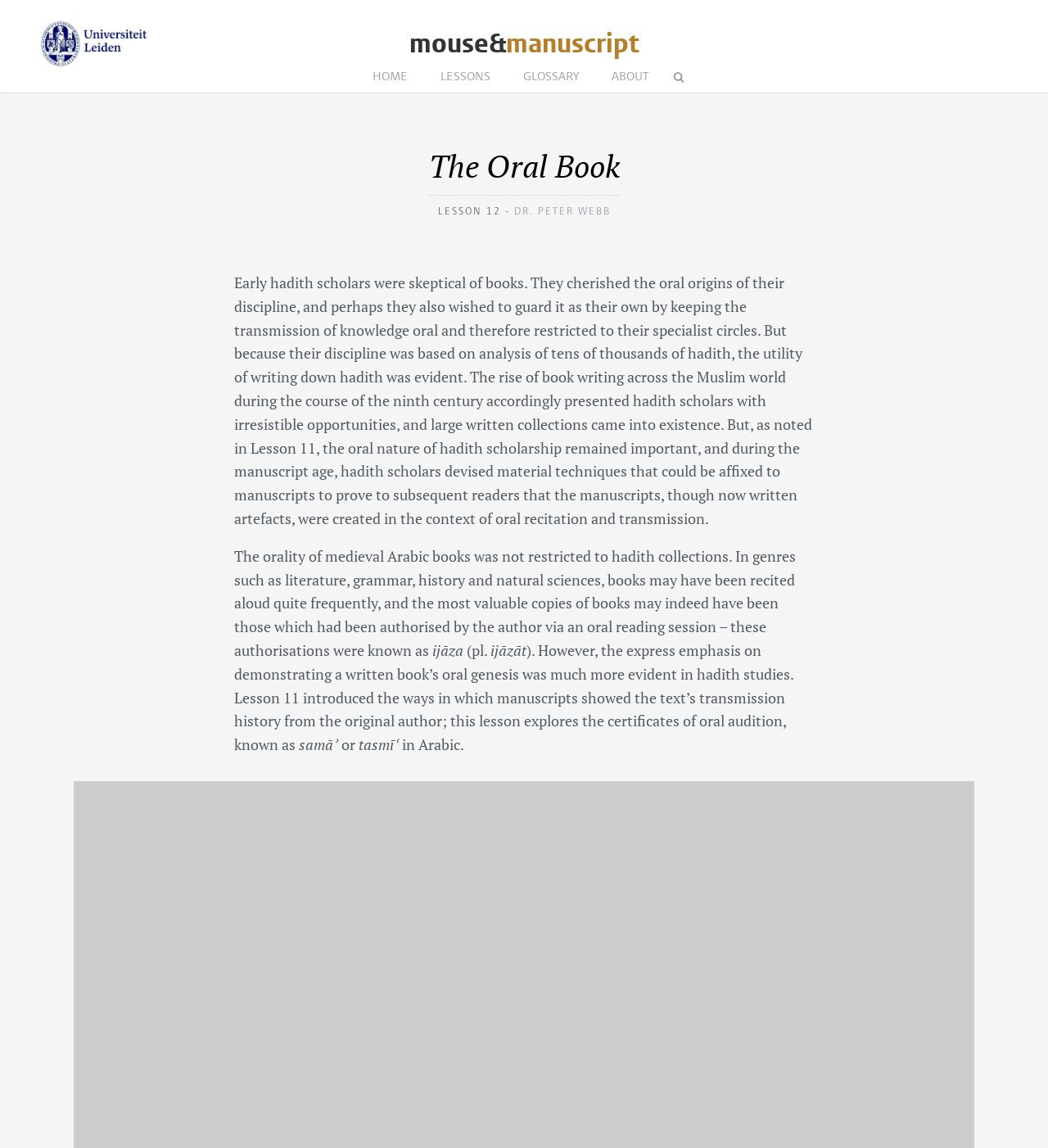Please analyze the image and provide a thorough answer to the question:
What is the current lesson about?

The heading 'The Oral Book LESSON 12 - DR. PETER WEBB' suggests that the current lesson is about the oral book, and the text below it provides more information about the topic.